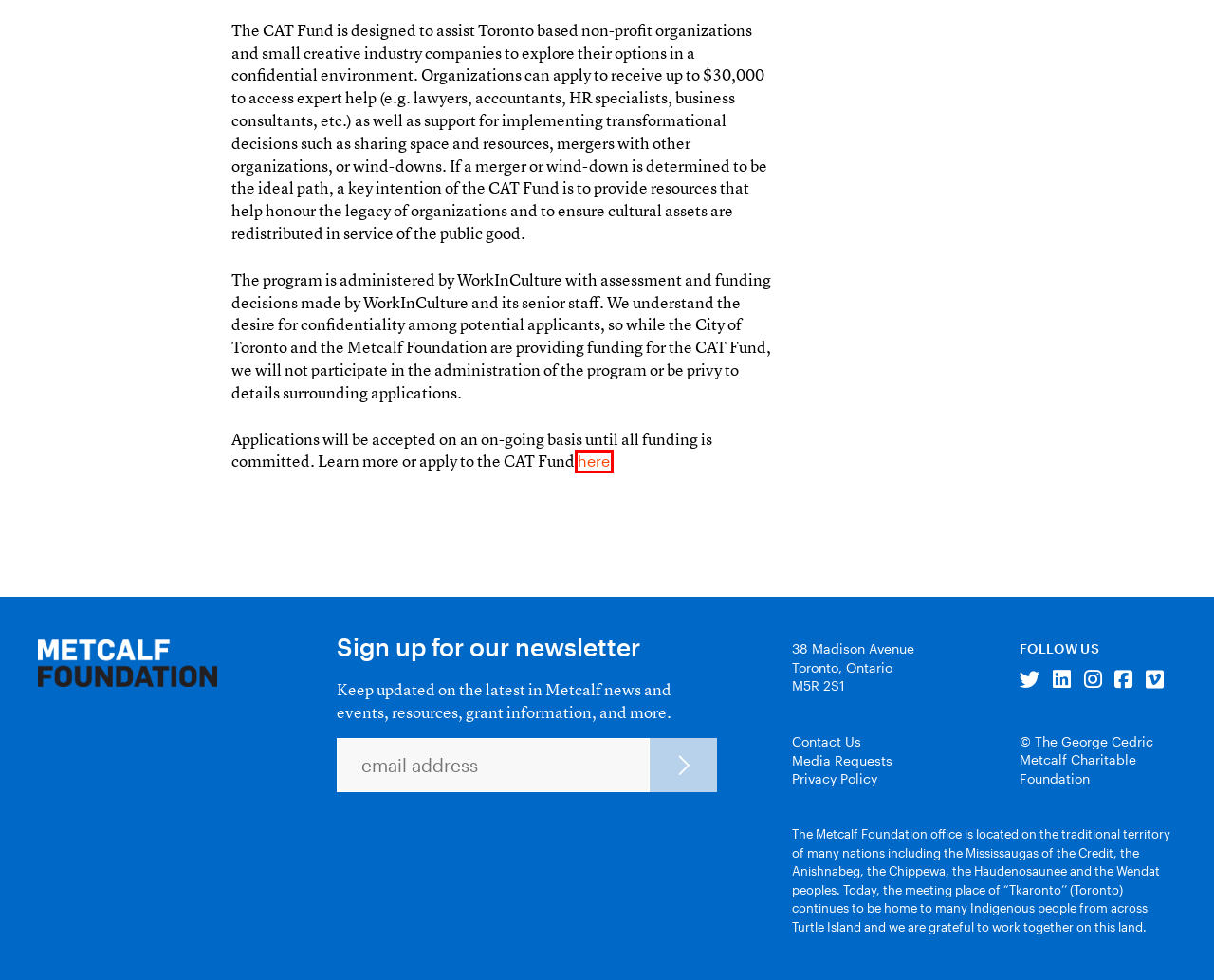Review the screenshot of a webpage which includes a red bounding box around an element. Select the description that best fits the new webpage once the element in the bounding box is clicked. Here are the candidates:
A. Catalyst and Transformation (CAT) Fund - Work in Culture
B. News & Events - Metcalf Foundation | Metcalf Foundation
C. Privacy Policy - Metcalf Foundation | Metcalf Foundation
D. Work in Culture
E. Grants - Metcalf Foundation | Metcalf Foundation
F. Contact Us - Metcalf Foundation | Metcalf Foundation
G. Metcalf Fellowship - Metcalf Foundation | Metcalf Foundation
H. About - Metcalf Foundation | Metcalf Foundation

A